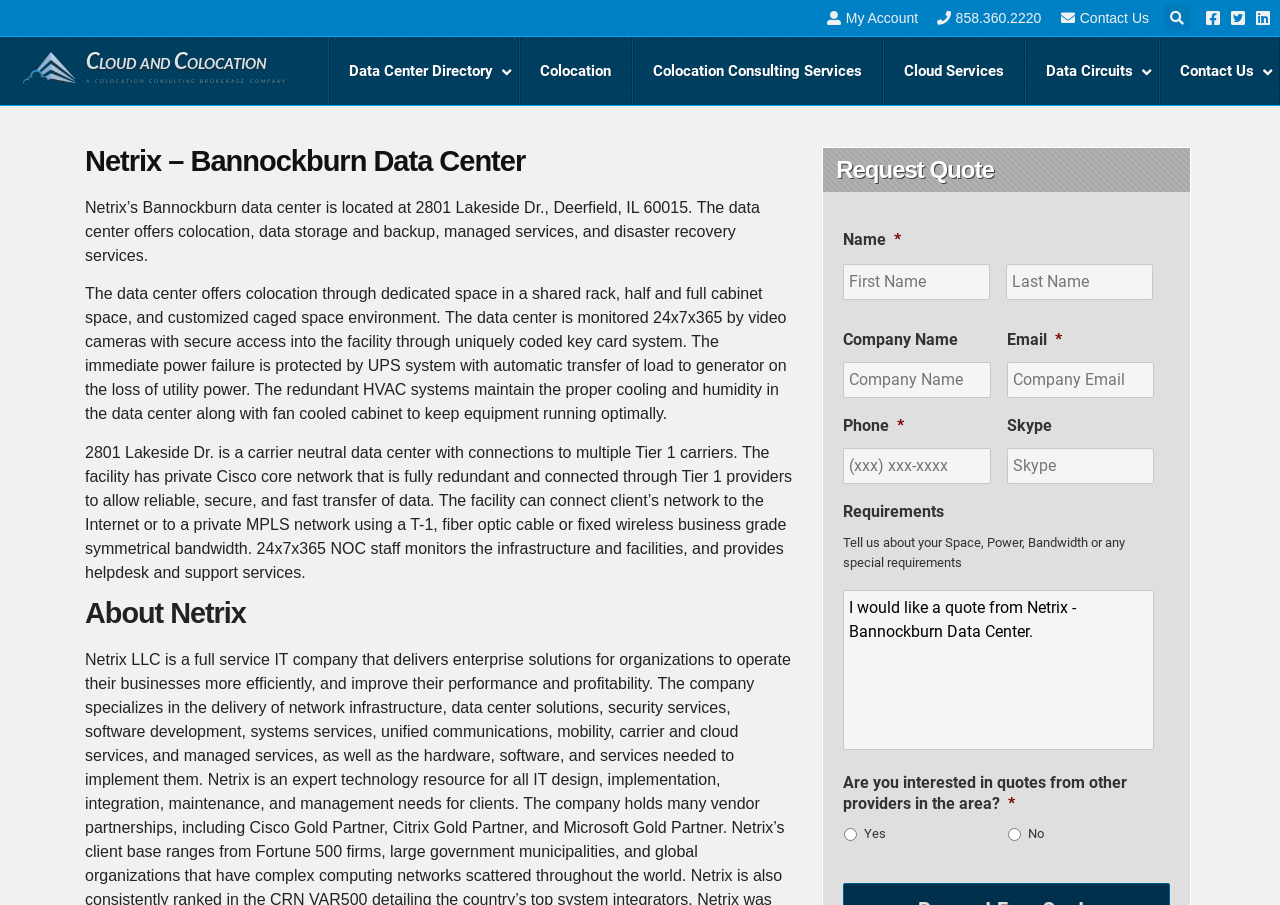Determine the bounding box coordinates of the element that should be clicked to execute the following command: "View the image about 'foods that lower blood pressure'".

None